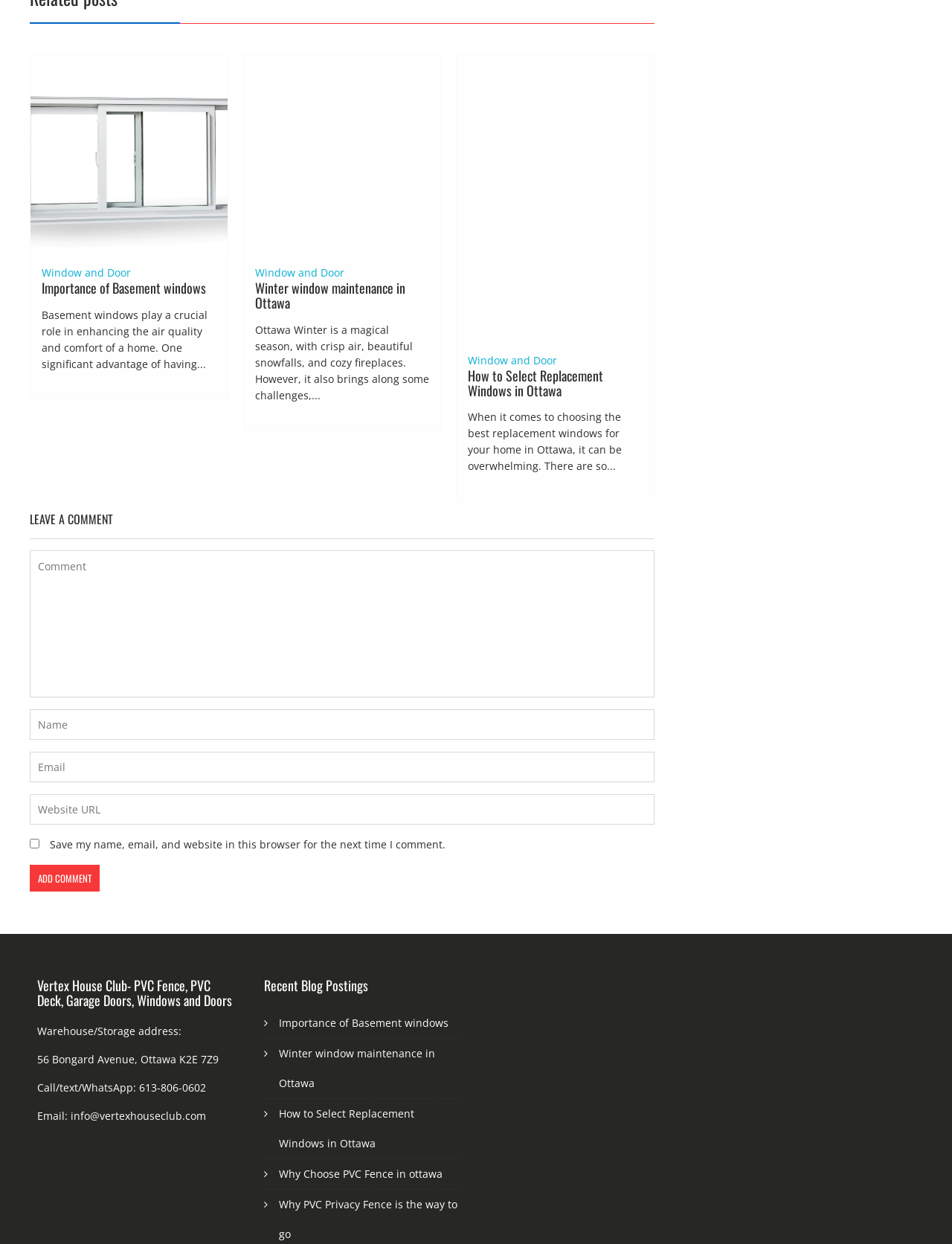Determine the bounding box coordinates for the clickable element to execute this instruction: "Click on the 'Add Comment' button". Provide the coordinates as four float numbers between 0 and 1, i.e., [left, top, right, bottom].

[0.031, 0.695, 0.105, 0.717]